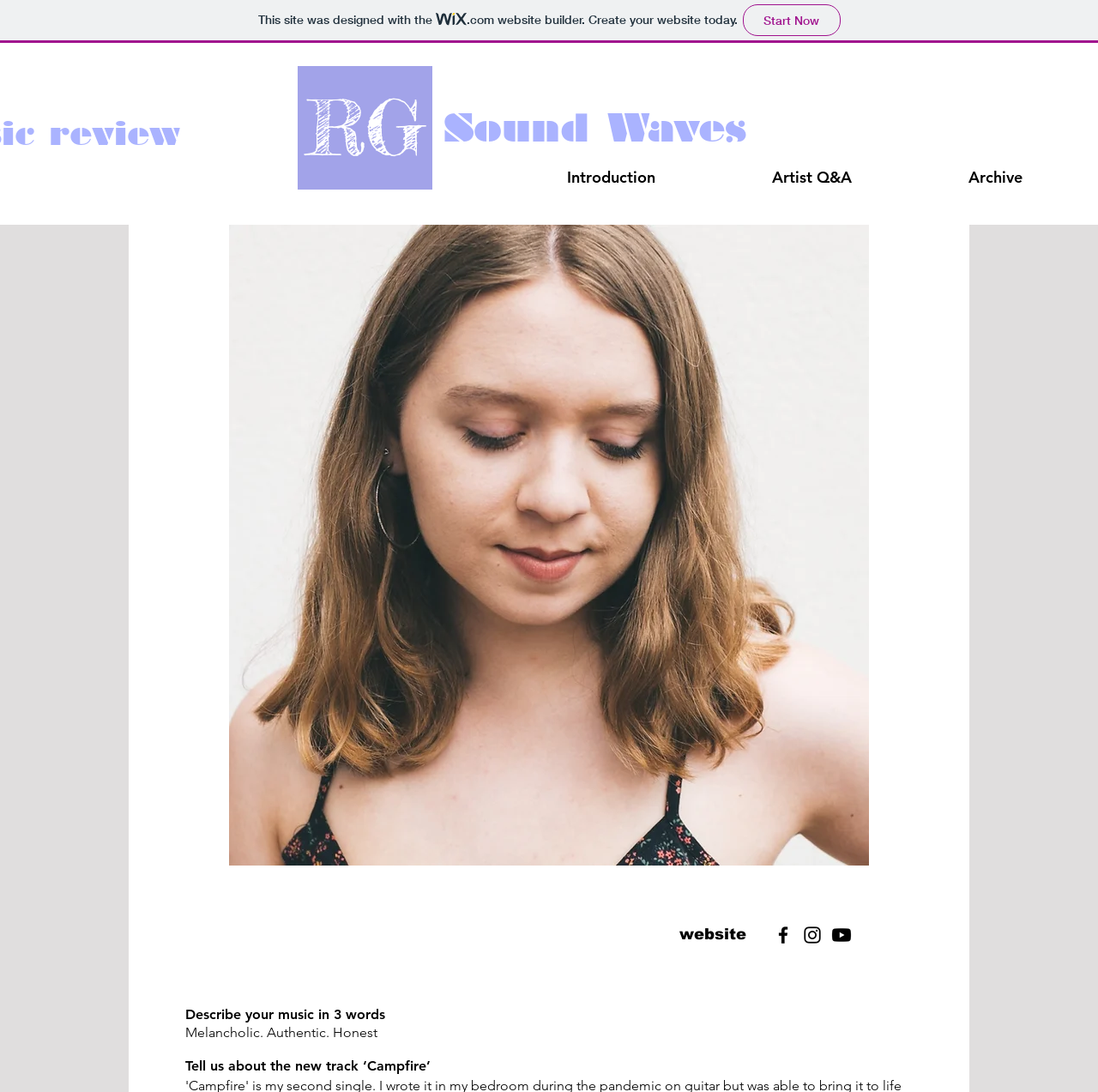Please find the bounding box coordinates in the format (top-left x, top-left y, bottom-right x, bottom-right y) for the given element description. Ensure the coordinates are floating point numbers between 0 and 1. Description: Sound Waves

[0.403, 0.084, 0.707, 0.151]